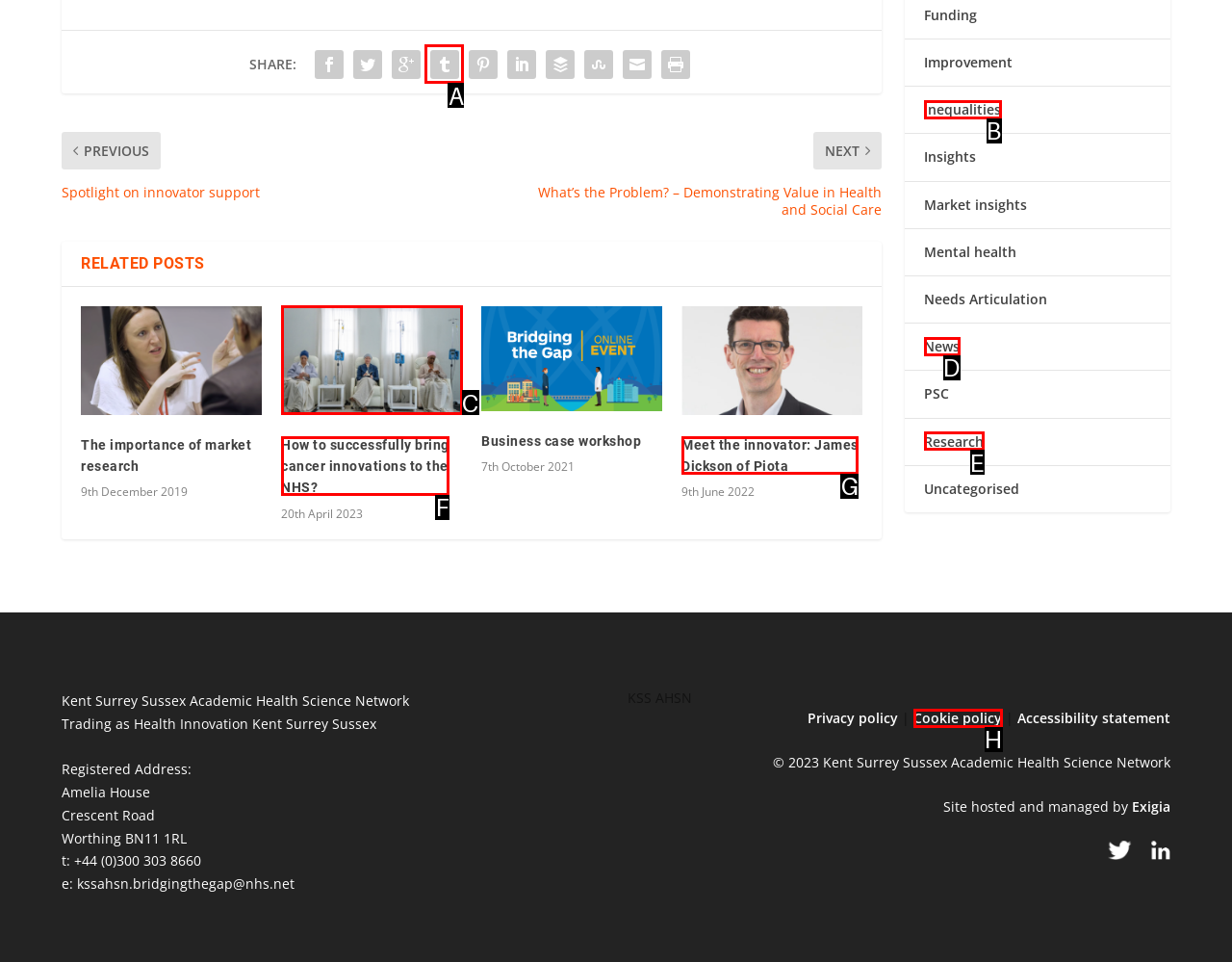Which option best describes: Research
Respond with the letter of the appropriate choice.

E